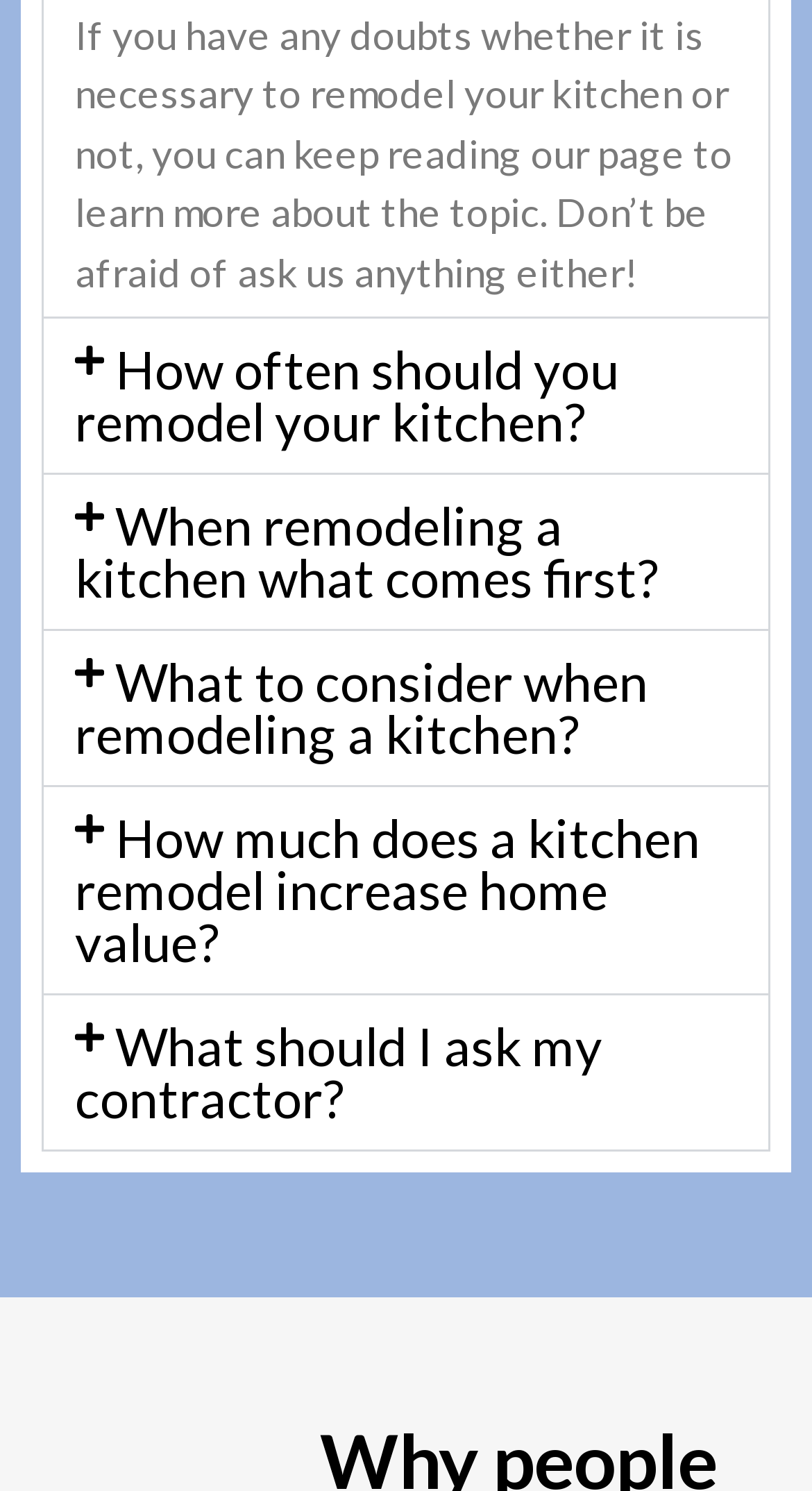Please answer the following question using a single word or phrase: What is the last question asked on the webpage?

What should I ask my contractor?